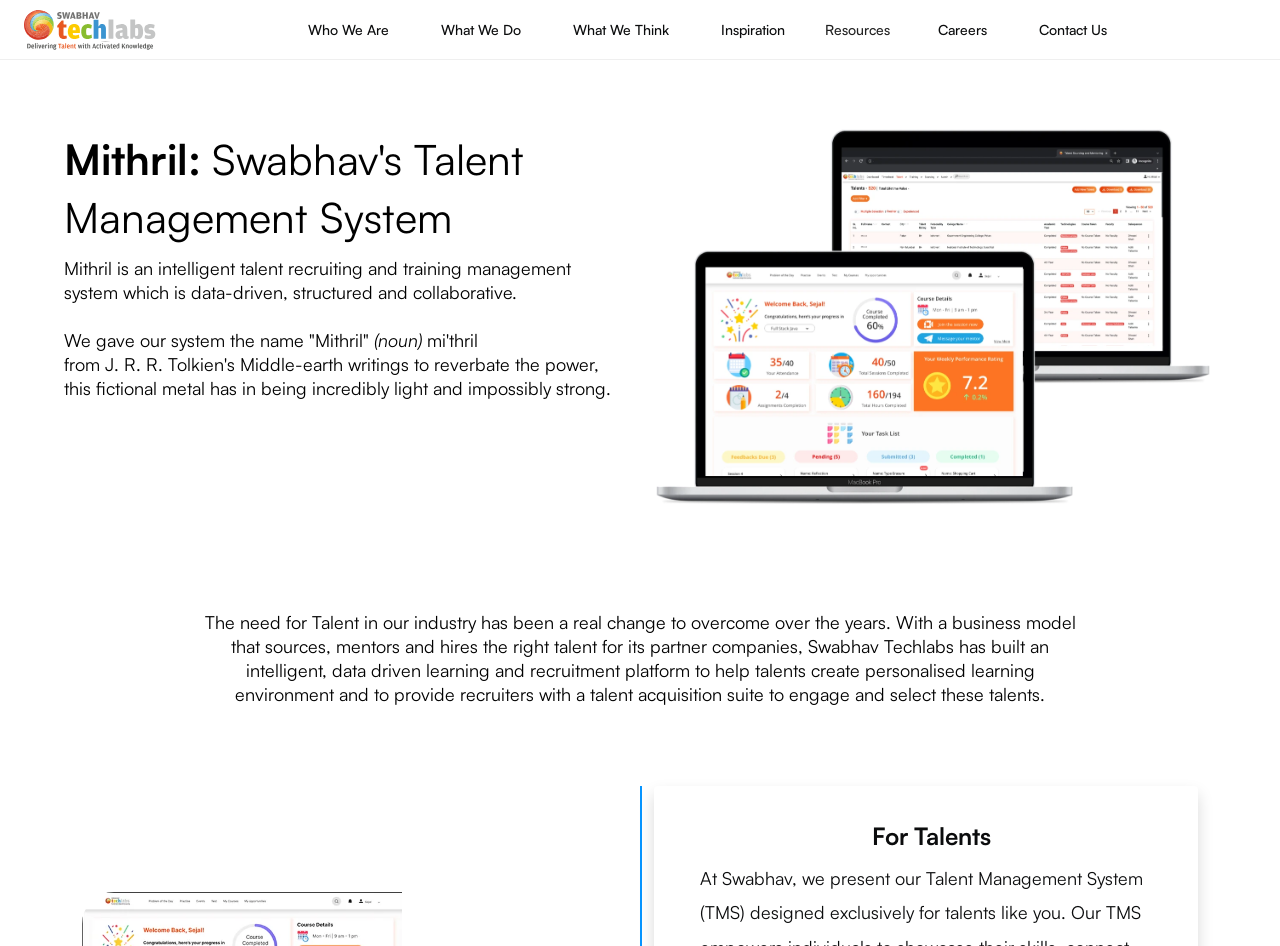Bounding box coordinates are specified in the format (top-left x, top-left y, bottom-right x, bottom-right y). All values are floating point numbers bounded between 0 and 1. Please provide the bounding box coordinate of the region this sentence describes: parent_node: Who We Are

[0.019, 0.01, 0.121, 0.052]